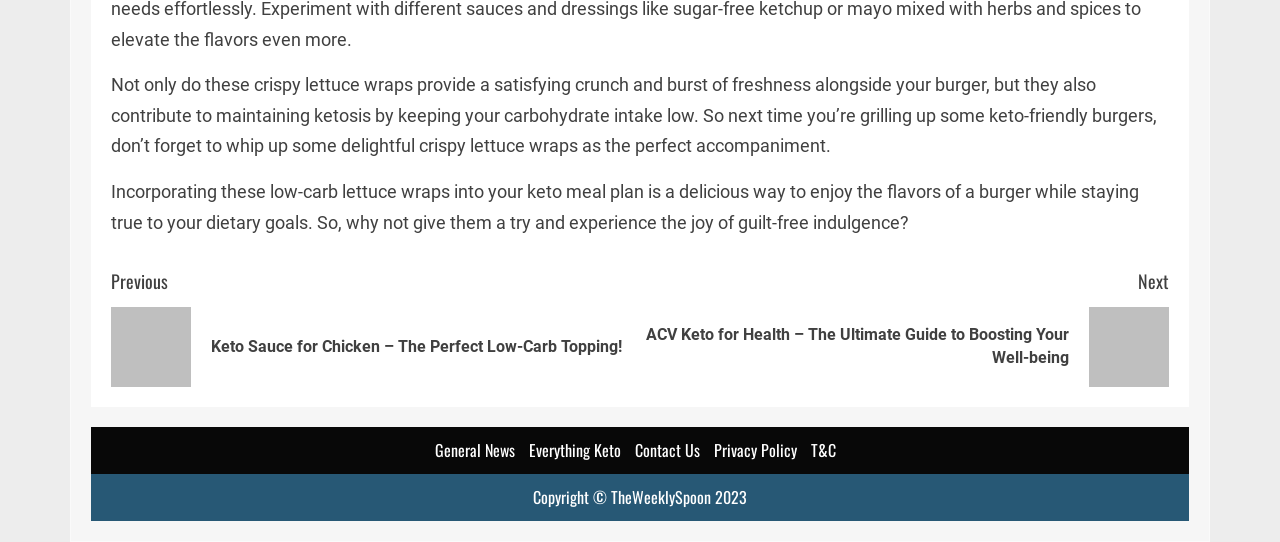Based on the image, provide a detailed response to the question:
What is the title of the previous post?

The title of the previous post can be found in the link element, which contains the text 'Previous post: Keto Sauce for Chicken – The Perfect Low-Carb Topping!'. This suggests that the title of the previous post is 'Keto Sauce for Chicken'.